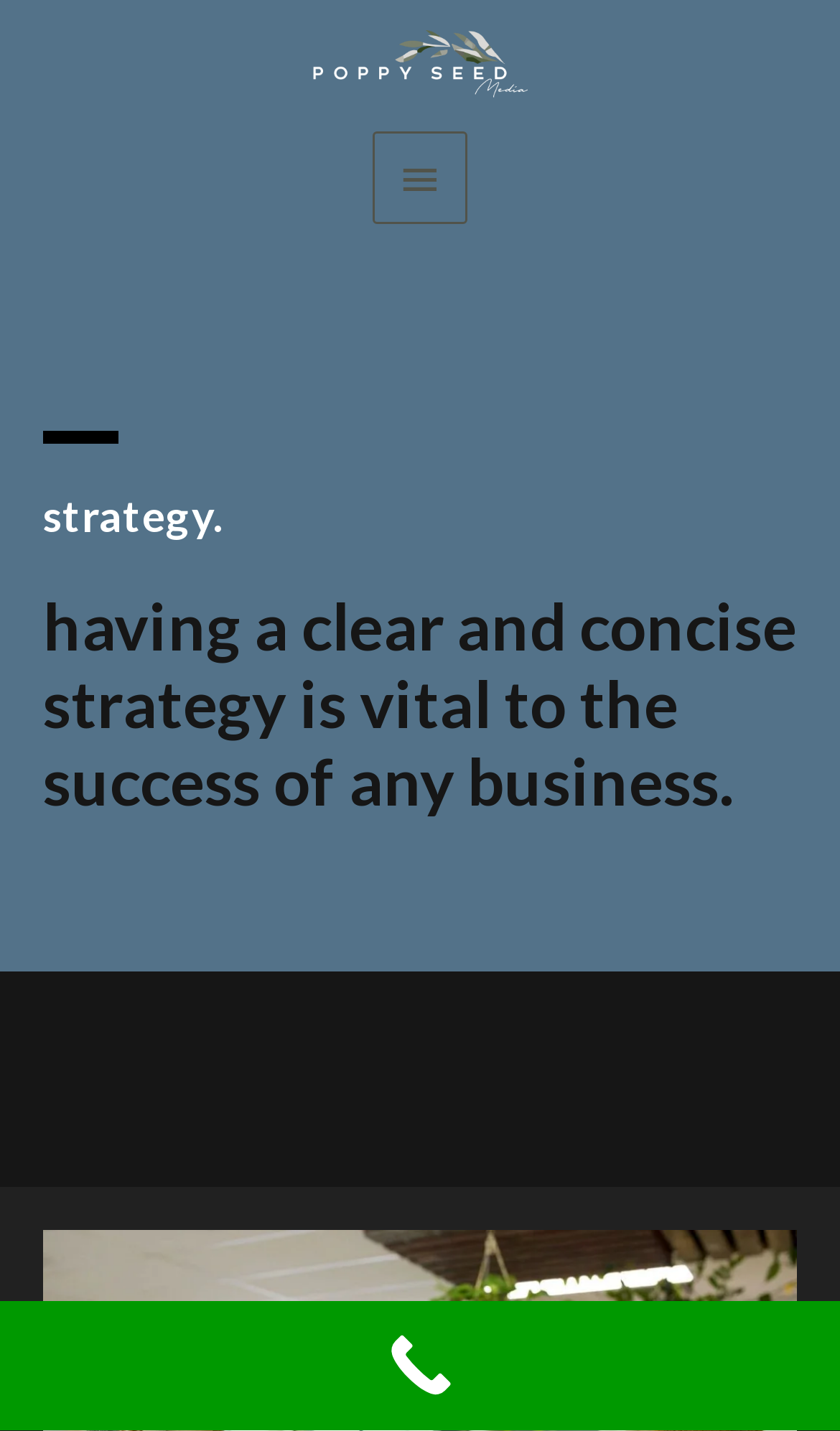What is the topic of the headings on the page?
Using the details from the image, give an elaborate explanation to answer the question.

The headings on the page are 'strategy.' and 'having a clear and concise strategy is vital to the success of any business.', which indicate that the topic of the page is related to strategy.